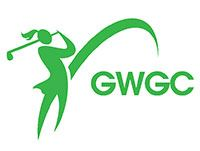Offer an in-depth caption that covers the entire scene depicted in the image.

The image features the logo of the Greenwich Women's Golf Club (GWGC). It showcases a stylized silhouette of a female golfer mid-swing, depicted in vibrant green. The design is dynamic, emphasizing motion and energy, which reflects the spirit of the club. Beside the golfer, the acronym "GWGC" is boldly displayed, reinforcing the identity of the organization. This logo represents a community of women golfers who enjoy the sport, emphasizing inclusivity and camaraderie in their shared passion for golf at the Griffith E. Harris Golf Course in Greenwich, Connecticut.